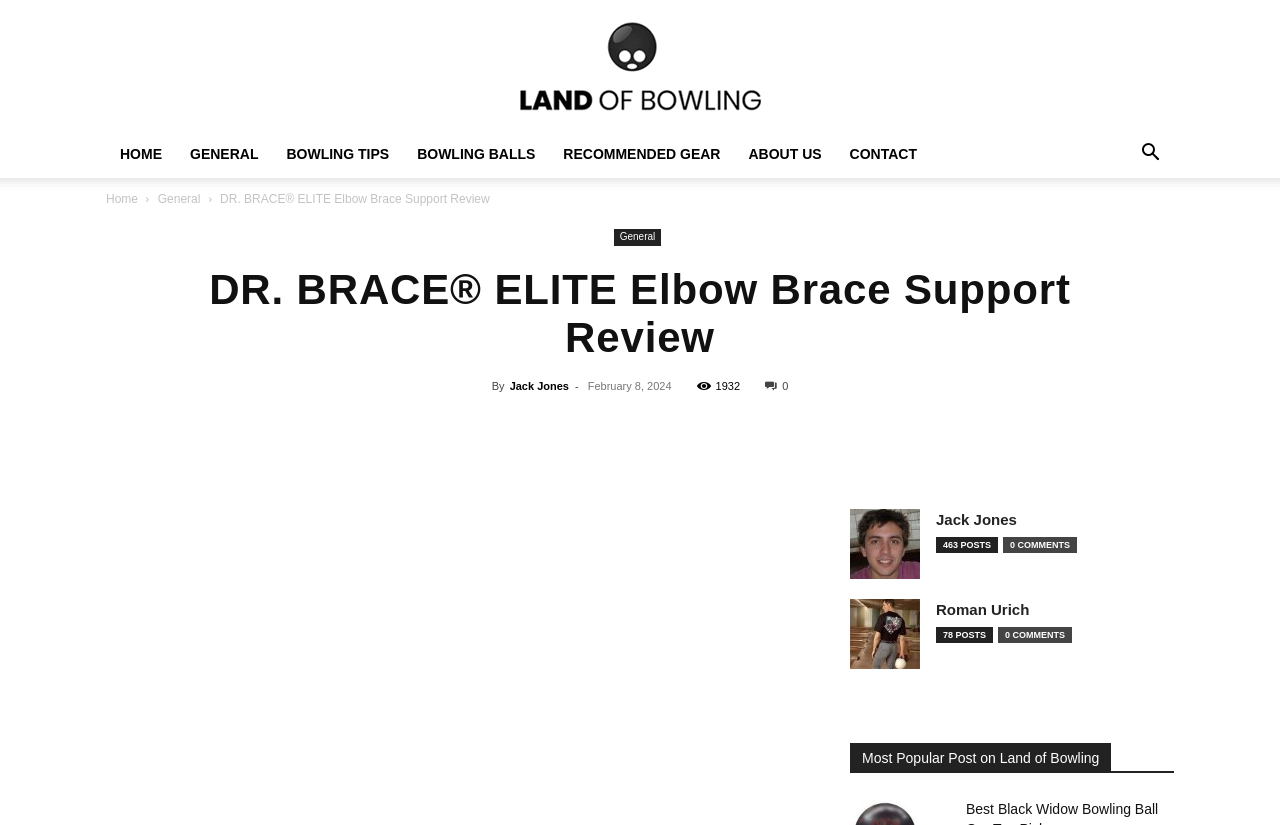Provide the bounding box coordinates of the UI element that matches the description: "Bowling Tips".

[0.213, 0.158, 0.315, 0.216]